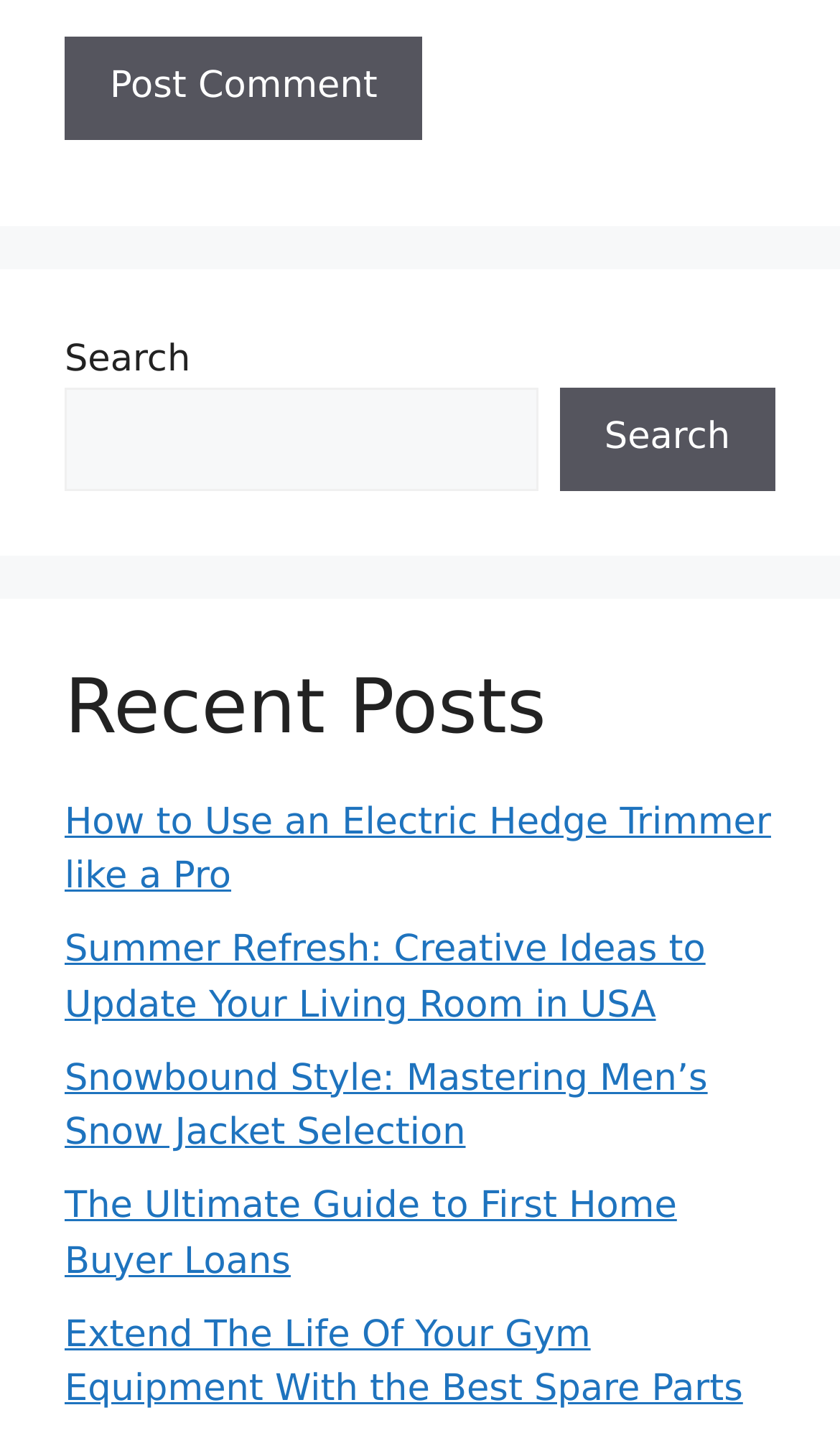Show me the bounding box coordinates of the clickable region to achieve the task as per the instruction: "Click on the link about summer refresh".

[0.077, 0.648, 0.84, 0.716]